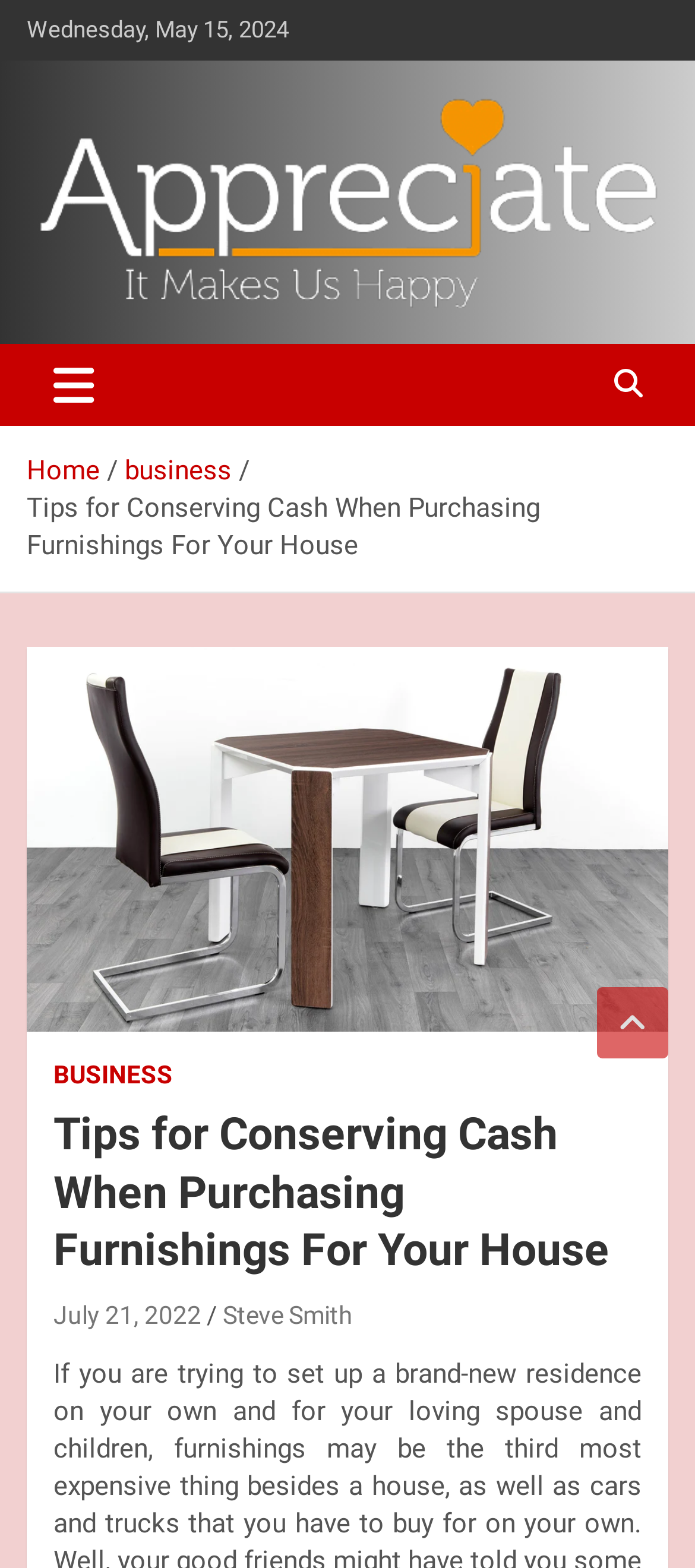Identify the bounding box coordinates of the part that should be clicked to carry out this instruction: "check the post date 'July 21, 2022'".

[0.077, 0.829, 0.29, 0.847]